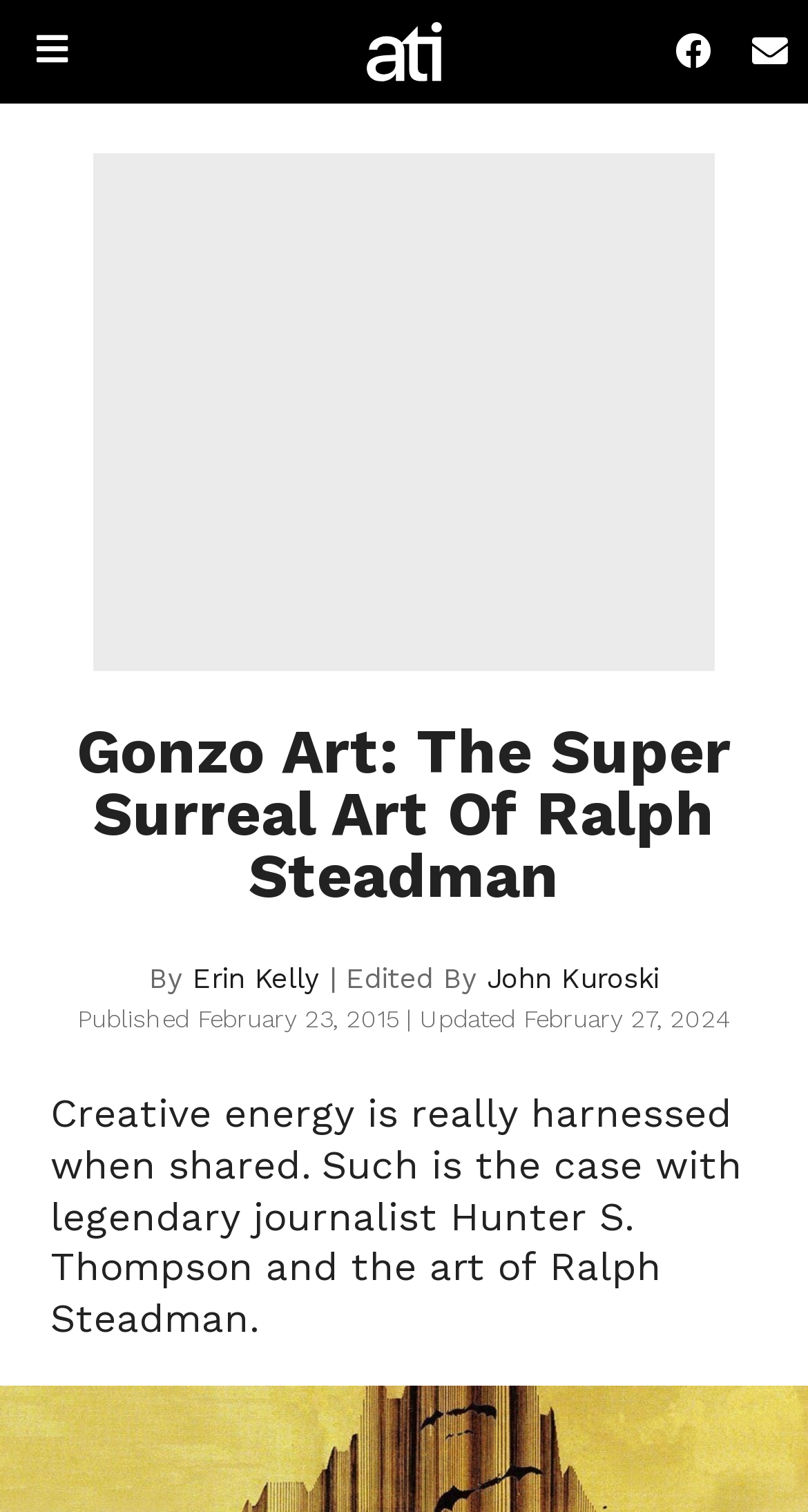Explain the webpage in detail, including its primary components.

The webpage is about the art of Ralph Steadman, with a focus on his collaboration with legendary journalist Hunter S. Thompson. At the top left of the page, there is a button labeled "Navigate All That's Interesting". Next to it, on the top right, is a link with an associated image. 

Below these elements, there is a prominent heading that reads "Gonzo Art: The Super Surreal Art Of Ralph Steadman", spanning the entire width of the page. 

Underneath this heading, there is a section with the author's information, including the text "By" followed by a link to "Erin Kelly", then a separator "| Edited By", and finally a link to "John Kuroski". 

To the right of this section, there are two lines of text, one indicating the publication date "February 23, 2015", and the other indicating the update date "February 27, 2024". 

Further down the page, there is another heading that summarizes the content, stating "Creative energy is really harnessed when shared. Such is the case with legendary journalist Hunter S. Thompson and the art of Ralph Steadman."